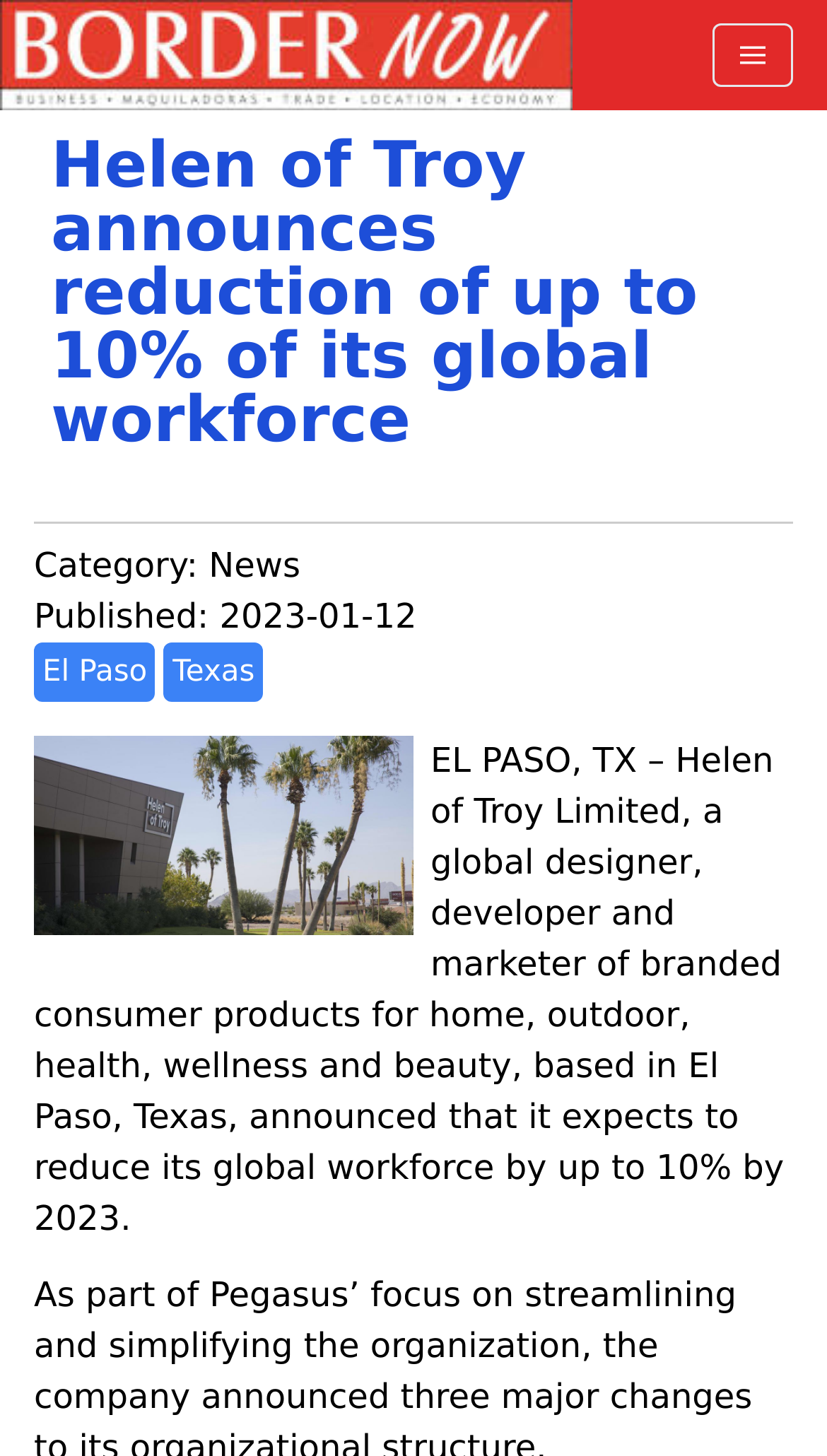Produce an extensive caption that describes everything on the webpage.

The webpage appears to be a news article page. At the top left, there is a link and an image with the text "Border-Now". On the top right, there is a button with an image labeled "Menu". 

Below the top section, there is a prominent heading that reads "Helen of Troy announces reduction of up to 10% of its global workforce". 

Underneath the heading, there are several lines of text. The first line has the label "Category:" followed by a link labeled "News". The next line displays the publication date "2023-01-12". 

On the same level, there are two links, "El Paso" and "Texas", which are likely related to the location of the company. 

Below these lines, there is a large image with a bolded heading that repeats the title of the article. 

The main content of the article is a block of text that describes Helen of Troy Limited, a global designer, developer, and marketer of branded consumer products, and its announcement to reduce its global workforce by up to 10% by 2023.